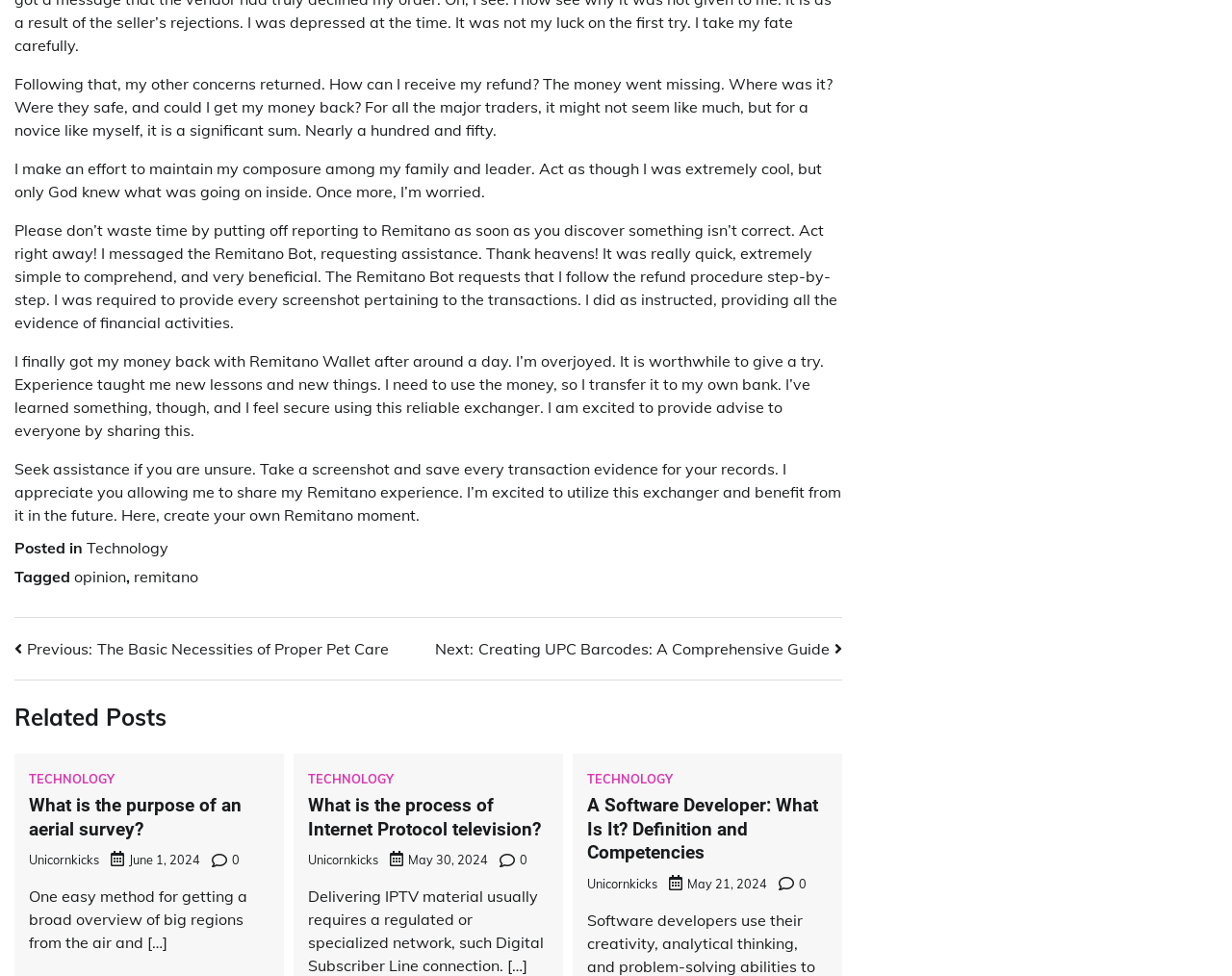Identify the bounding box coordinates for the region to click in order to carry out this instruction: "Click on the 'Previous' link". Provide the coordinates using four float numbers between 0 and 1, formatted as [left, top, right, bottom].

[0.012, 0.653, 0.316, 0.676]